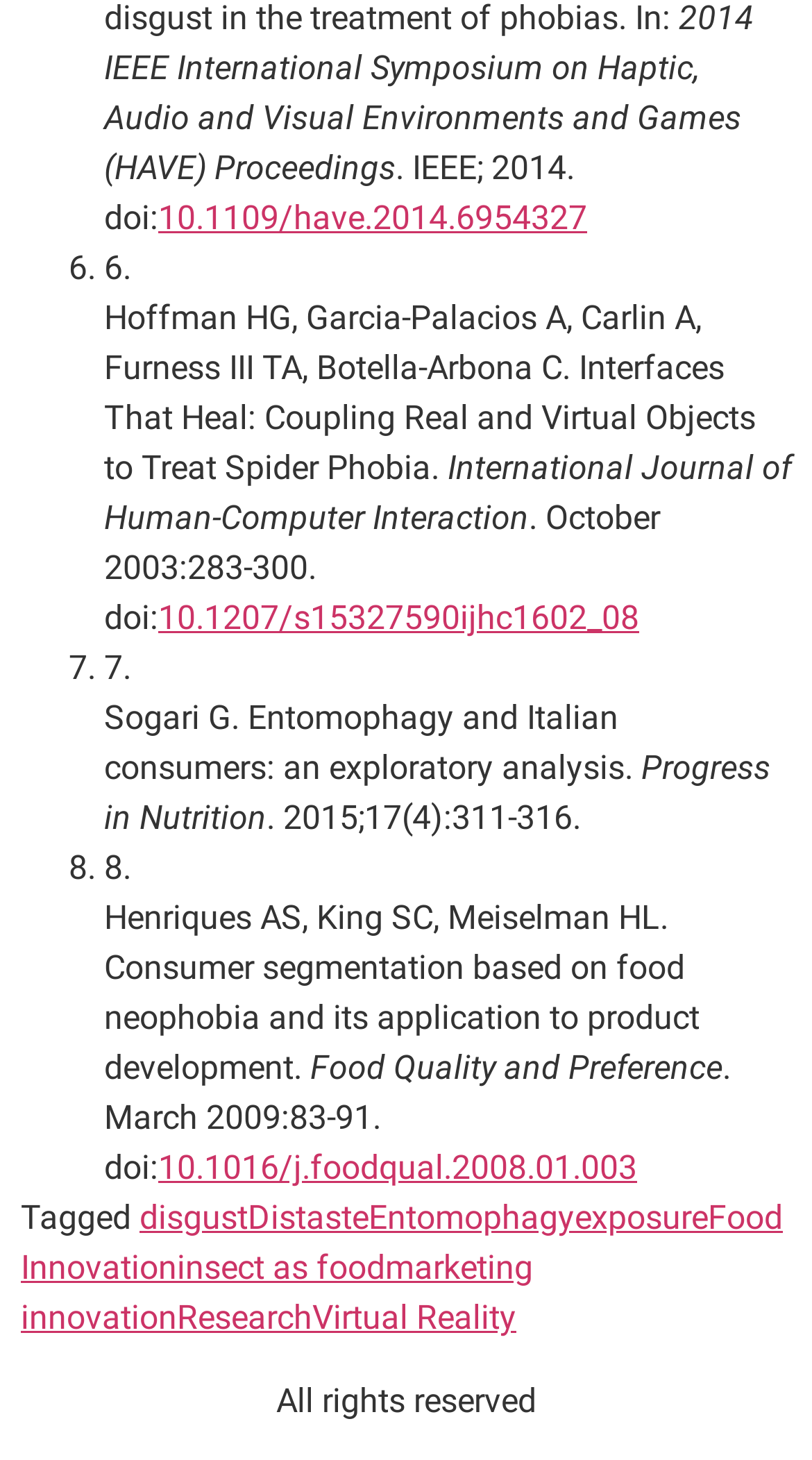From the image, can you give a detailed response to the question below:
What is the topic of the first research paper?

The first research paper is titled 'Interfaces That Heal: Coupling Real and Virtual Objects to Treat Spider Phobia.' This title suggests that the paper is about treating spider phobia using virtual objects.